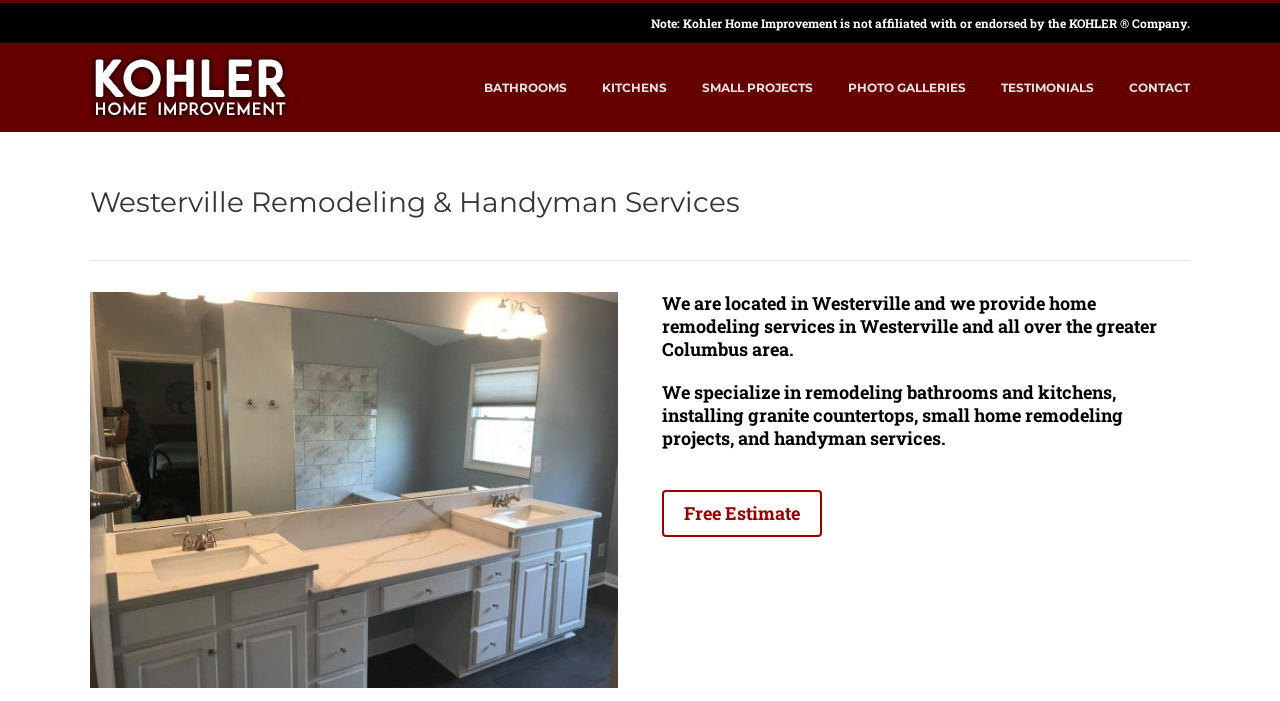What type of services does Kohler Home Improvement provide?
Identify the answer in the screenshot and reply with a single word or phrase.

Home remodeling and handyman services